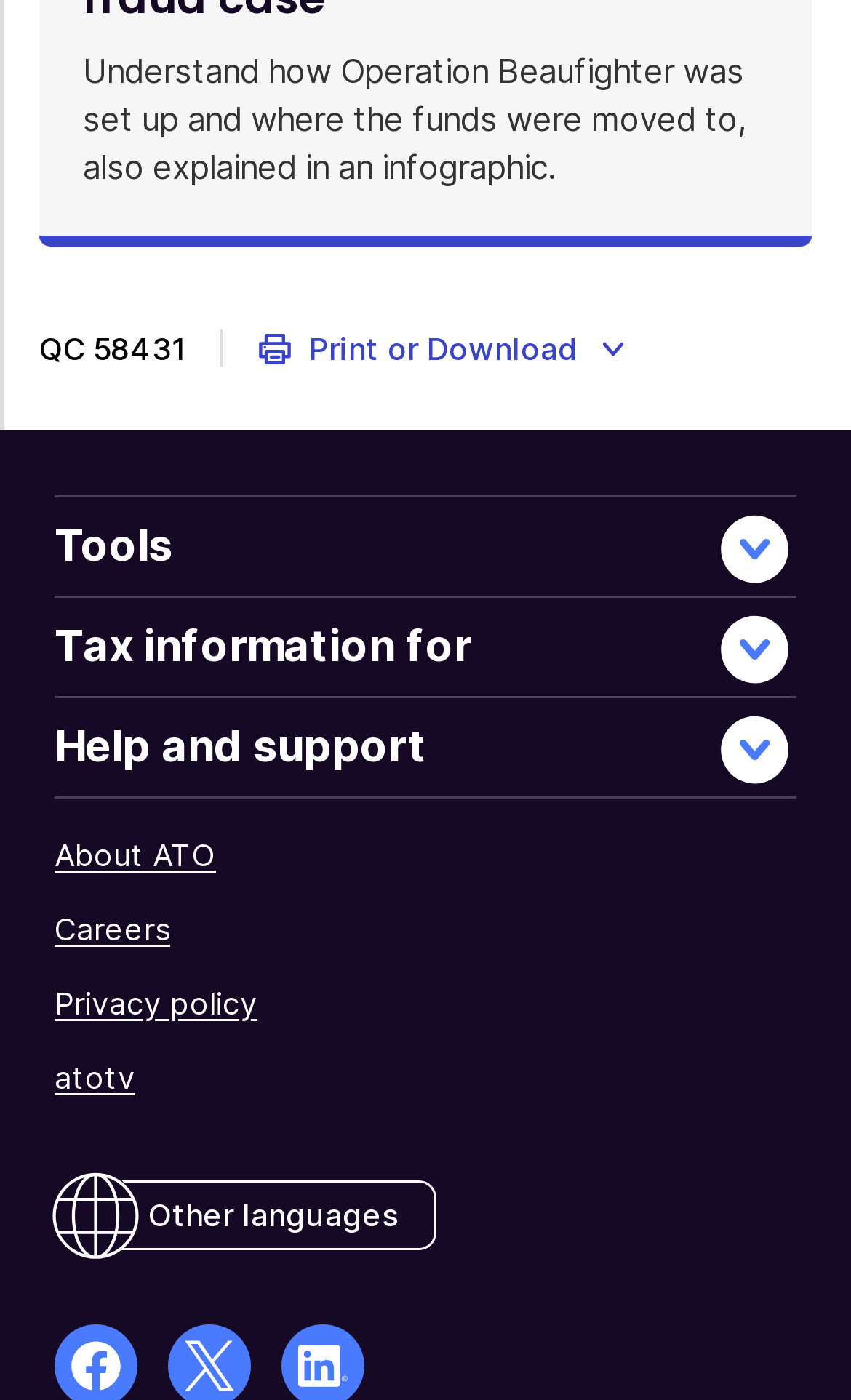Find the bounding box coordinates of the element's region that should be clicked in order to follow the given instruction: "Access help and support". The coordinates should consist of four float numbers between 0 and 1, i.e., [left, top, right, bottom].

[0.064, 0.516, 0.503, 0.55]